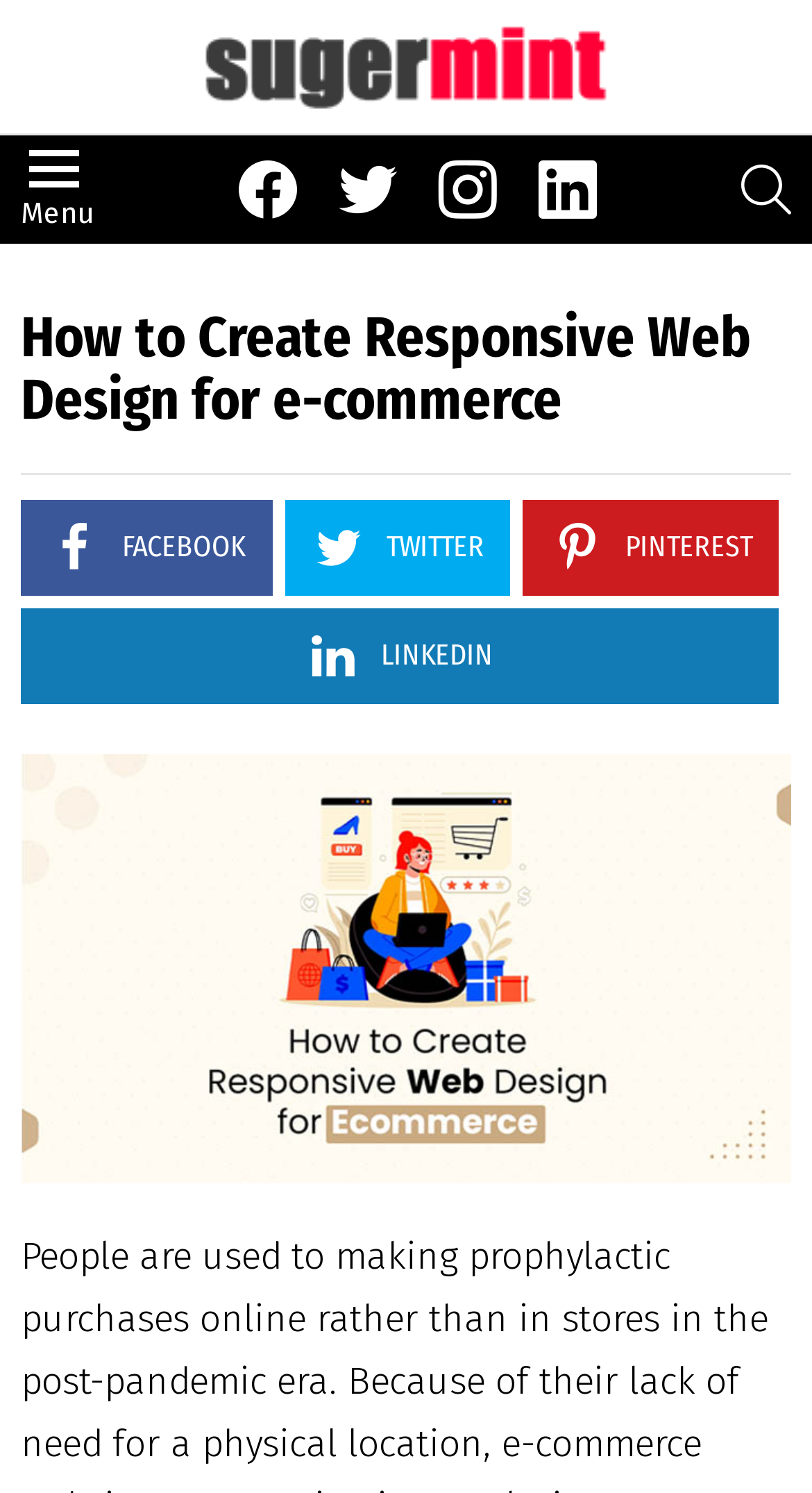What is the topic of the main content? From the image, respond with a single word or brief phrase.

Responsive Web Design